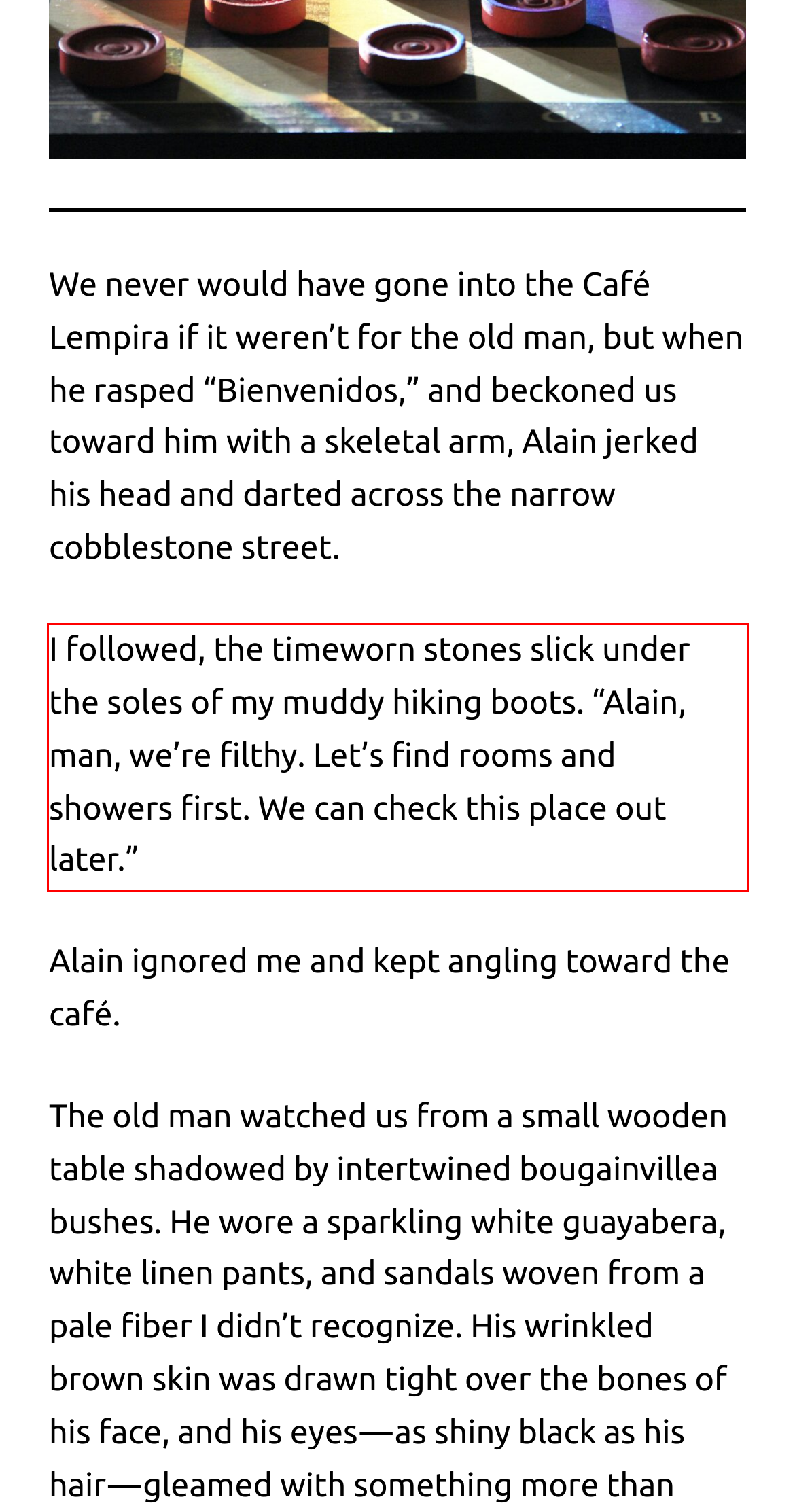You have a screenshot of a webpage with a red bounding box. Identify and extract the text content located inside the red bounding box.

I followed, the timeworn stones slick under the soles of my muddy hiking boots. “Alain, man, we’re filthy. Let’s find rooms and showers first. We can check this place out later.”